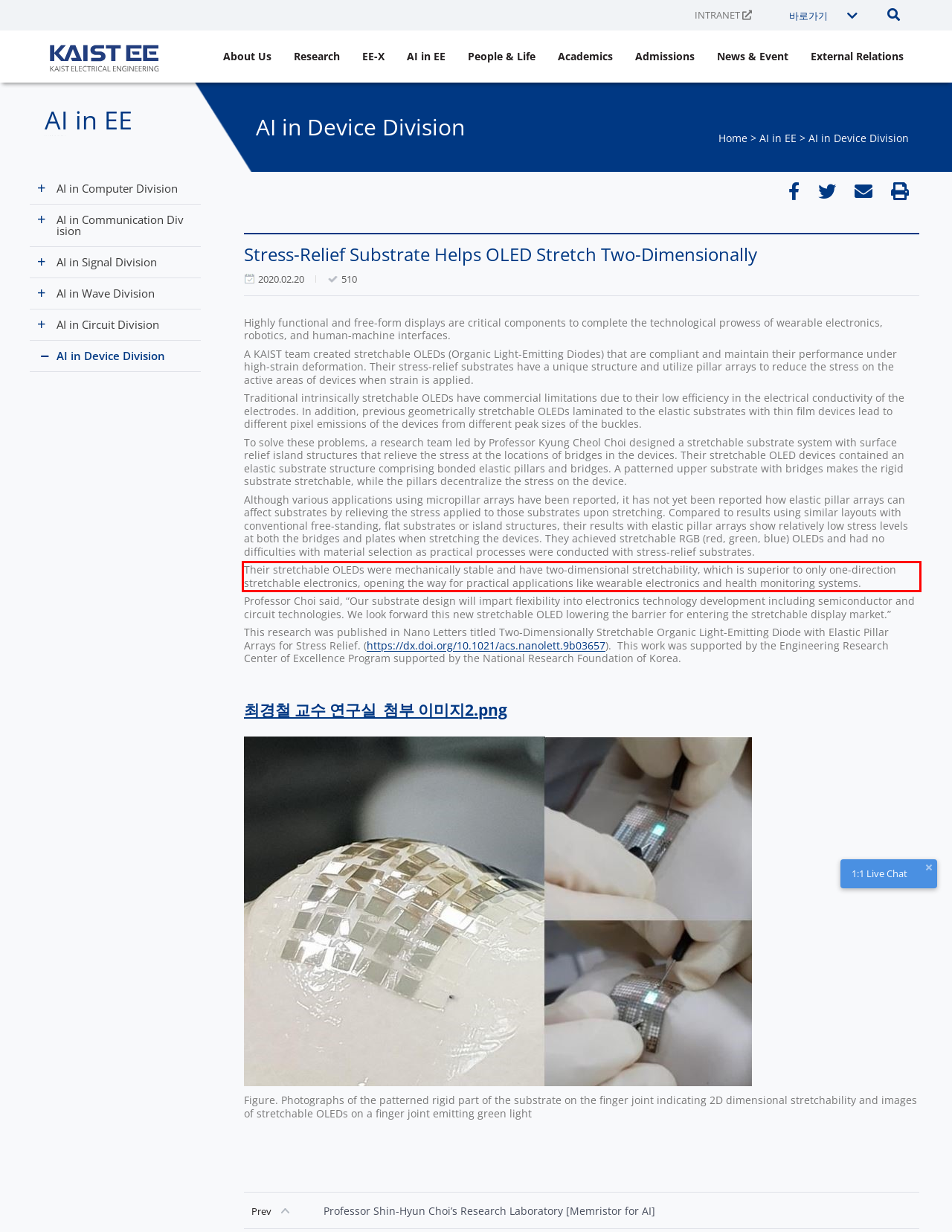Within the screenshot of the webpage, there is a red rectangle. Please recognize and generate the text content inside this red bounding box.

Their stretchable OLEDs were mechanically stable and have two-dimensional stretchability, which is superior to only one-direction stretchable electronics, opening the way for practical applications like wearable electronics and health monitoring systems.